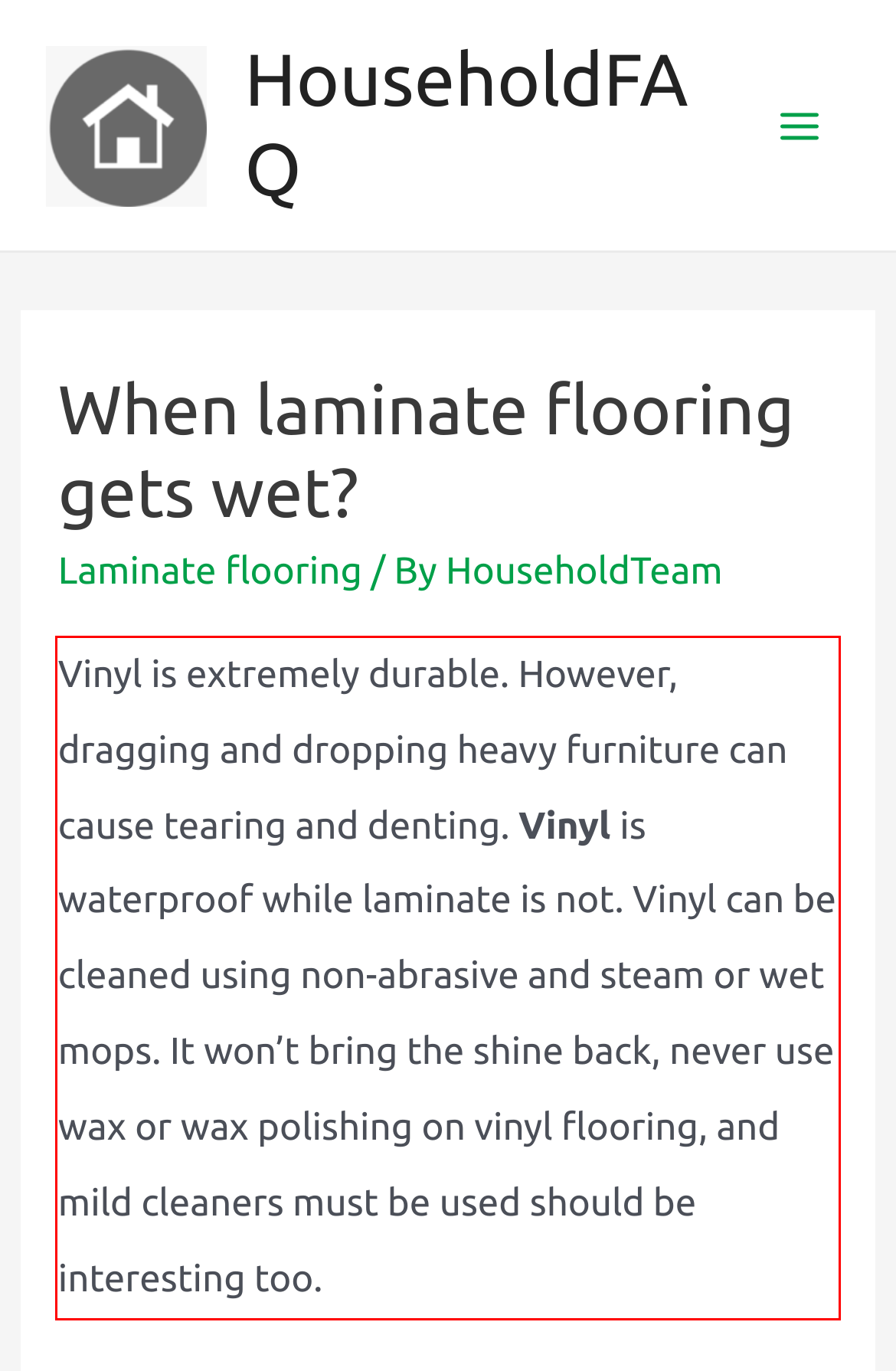In the screenshot of the webpage, find the red bounding box and perform OCR to obtain the text content restricted within this red bounding box.

Vinyl is extremely durable. However, dragging and dropping heavy furniture can cause tearing and denting. Vinyl is waterproof while laminate is not. Vinyl can be cleaned using non-abrasive and steam or wet mops. It won’t bring the shine back, never use wax or wax polishing on vinyl flooring, and mild cleaners must be used should be interesting too.